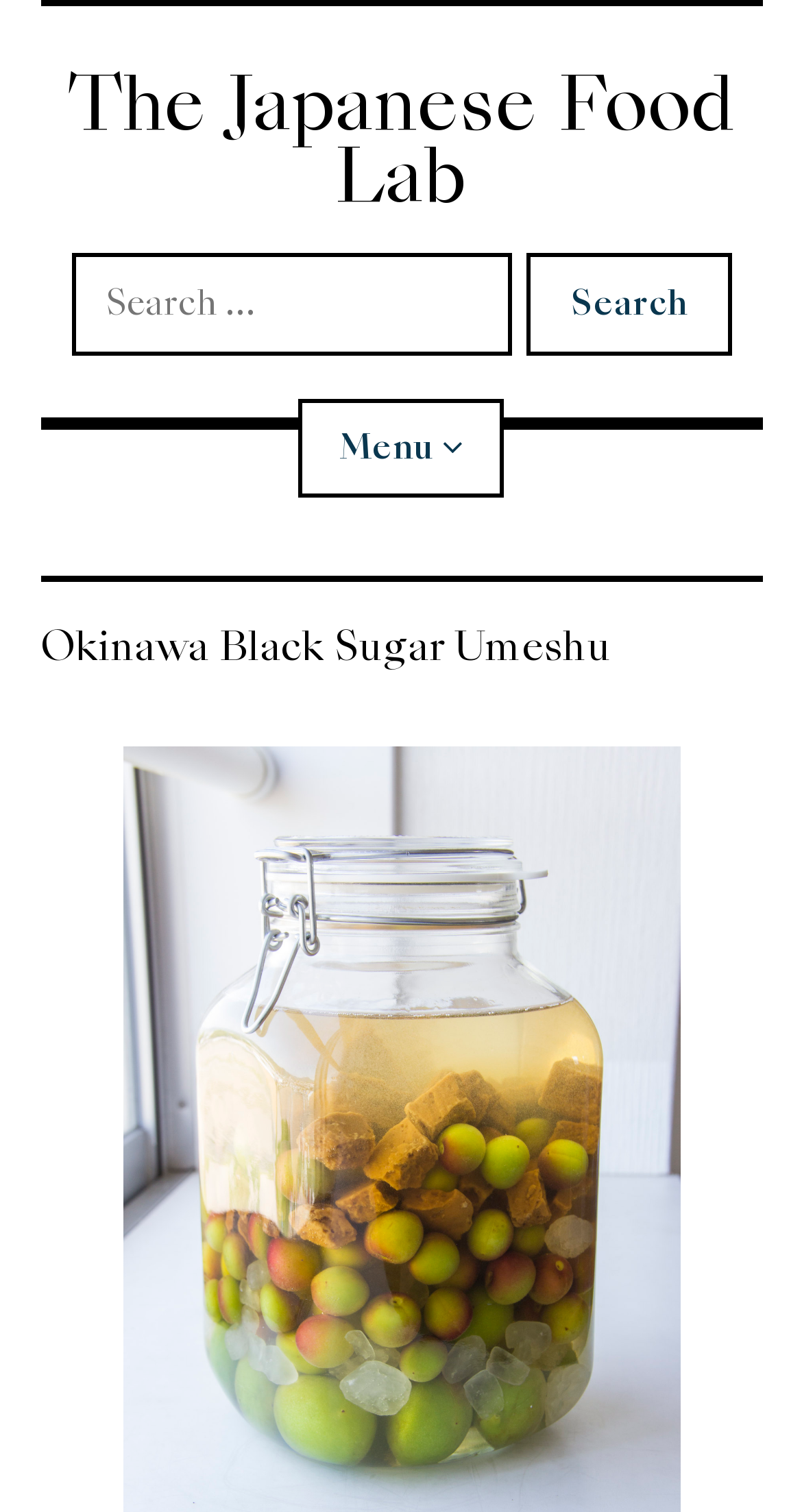What is the purpose of the search box?
Answer the question with a single word or phrase by looking at the picture.

To search for content